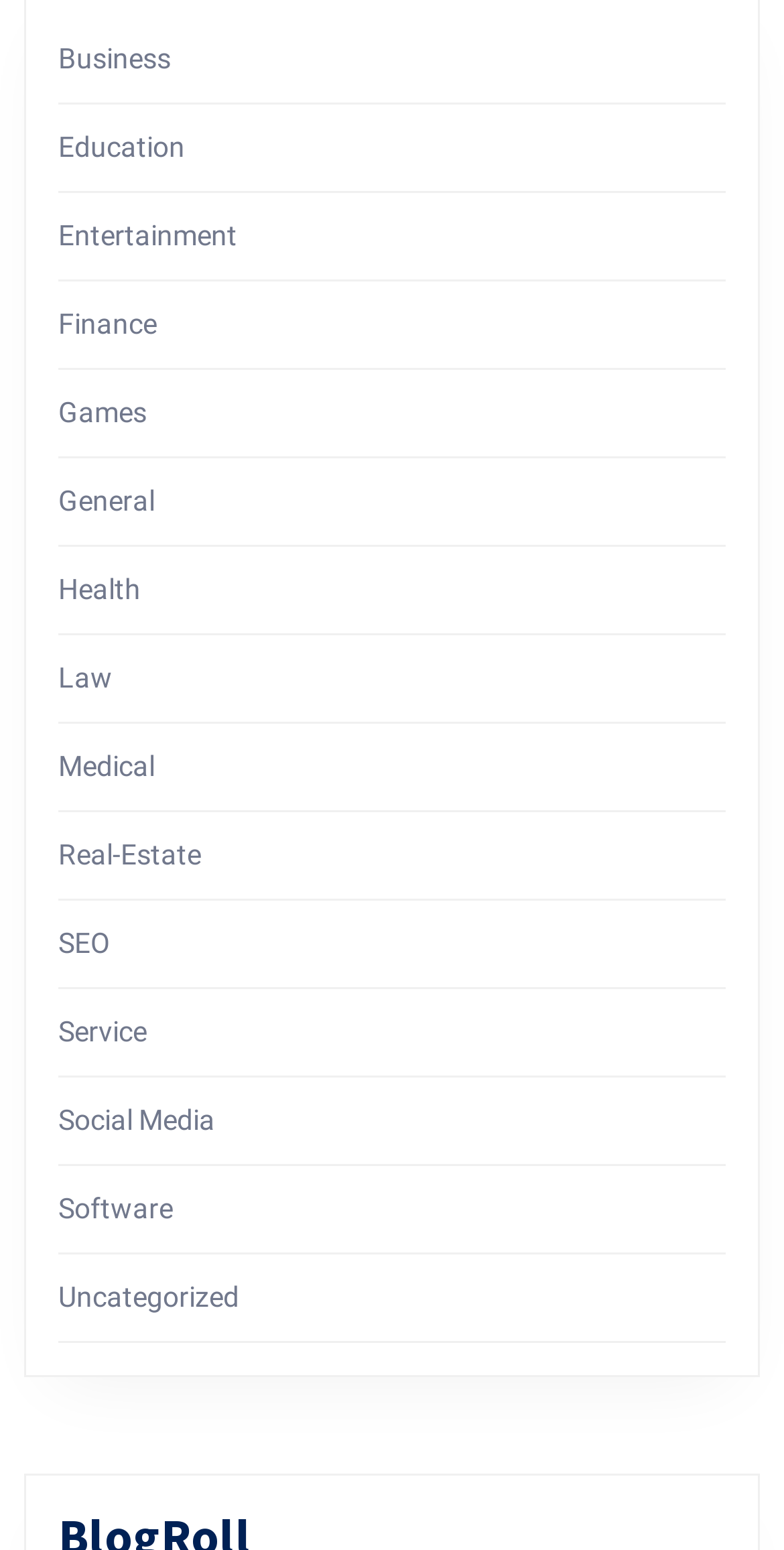How many categories are available?
Can you offer a detailed and complete answer to this question?

I counted the number of links on the webpage, and there are 18 categories available, including Business, Education, Entertainment, and so on.